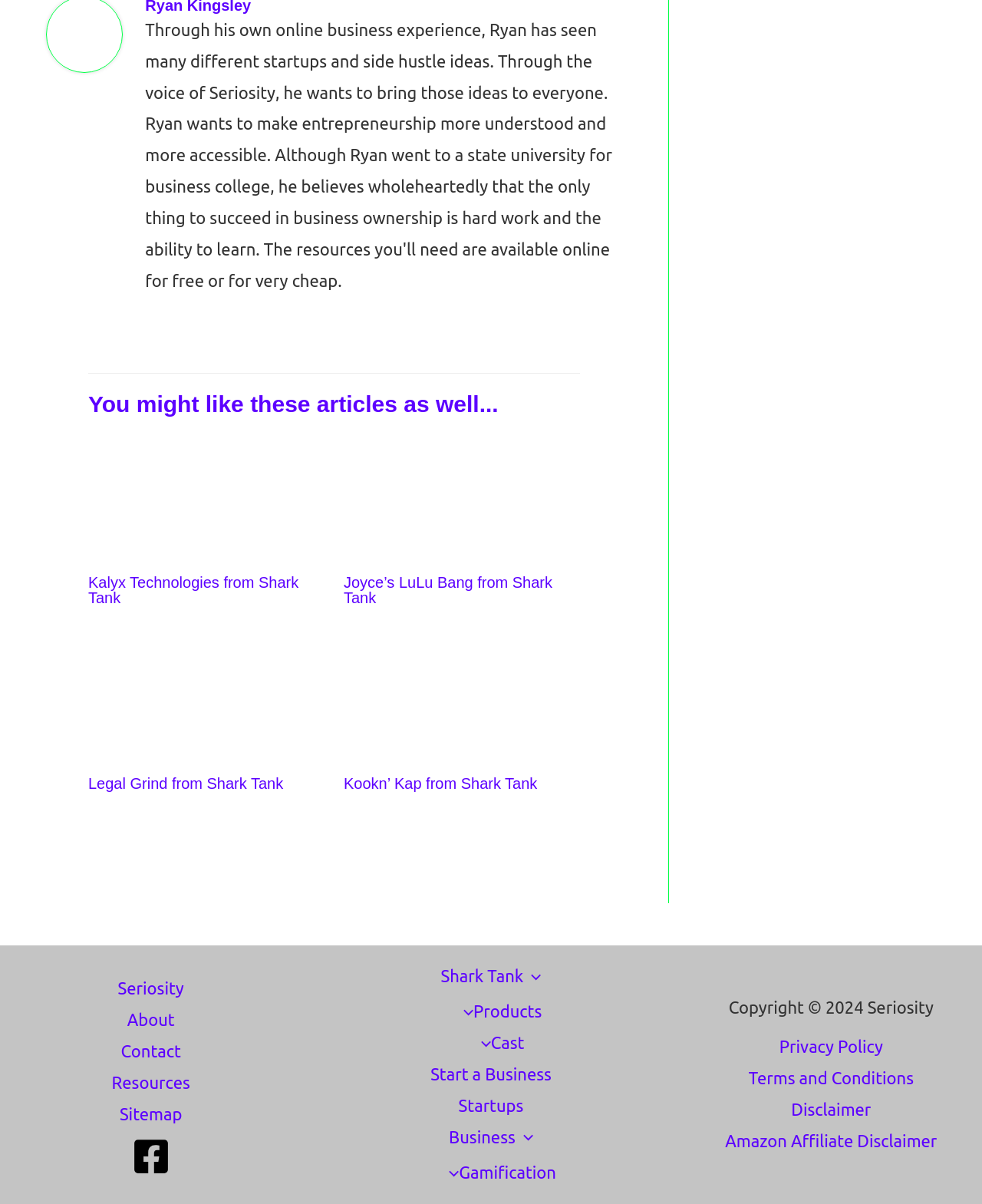Please find and report the bounding box coordinates of the element to click in order to perform the following action: "Explore the Cast section". The coordinates should be expressed as four float numbers between 0 and 1, in the format [left, top, right, bottom].

[0.482, 0.858, 0.534, 0.874]